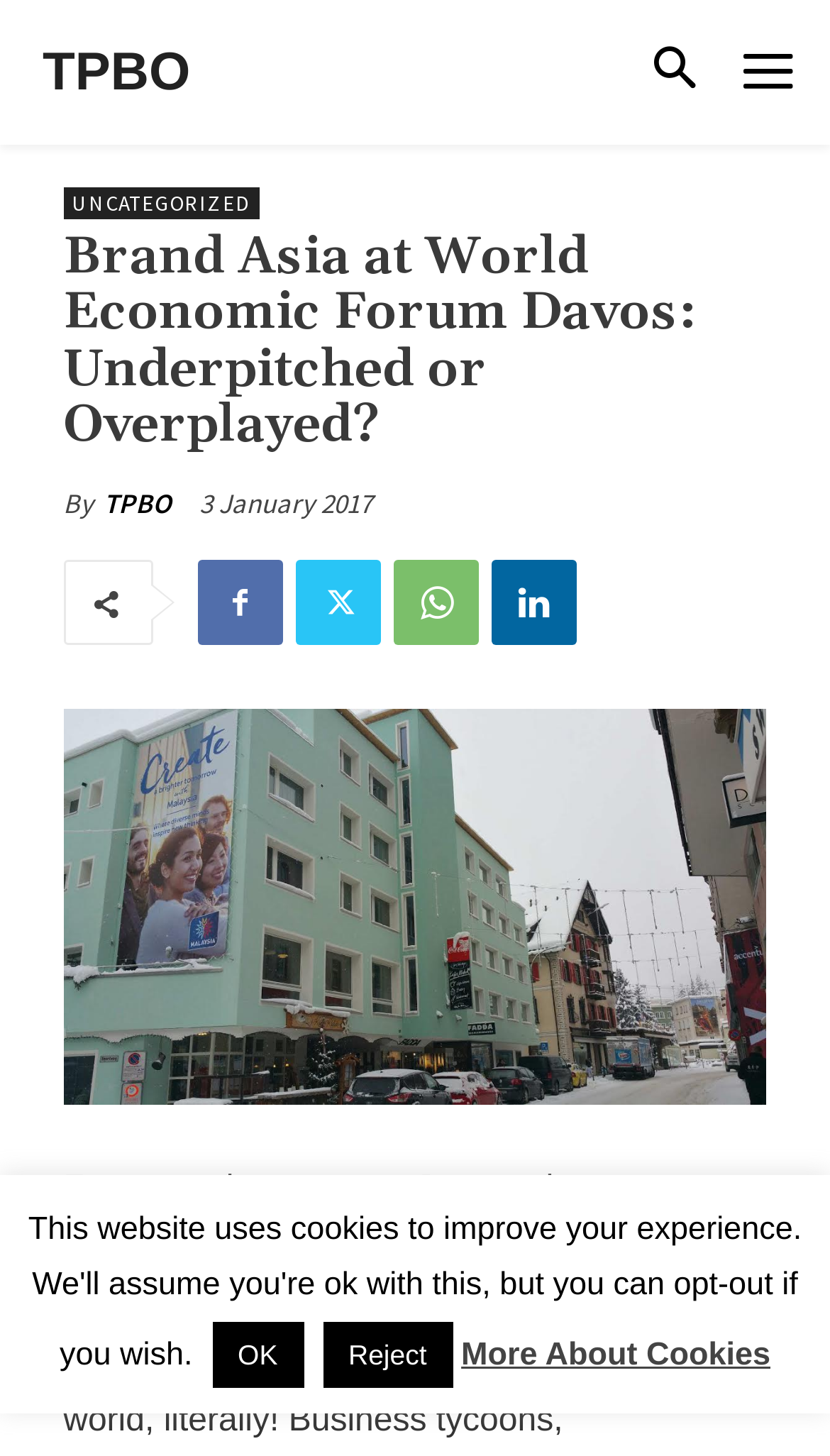What is the topic of the article?
Respond with a short answer, either a single word or a phrase, based on the image.

Brand Asia at World Economic Forum Davos